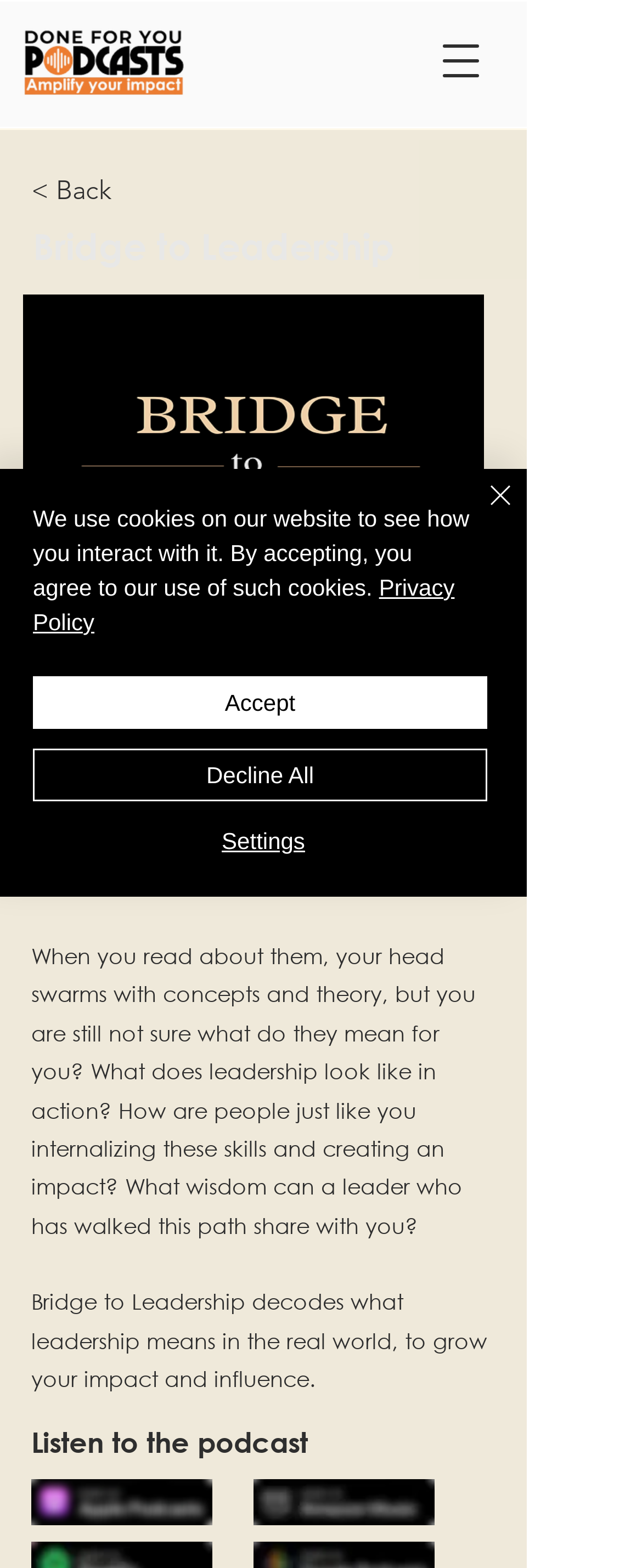Please locate and generate the primary heading on this webpage.

Bridge to Leadership